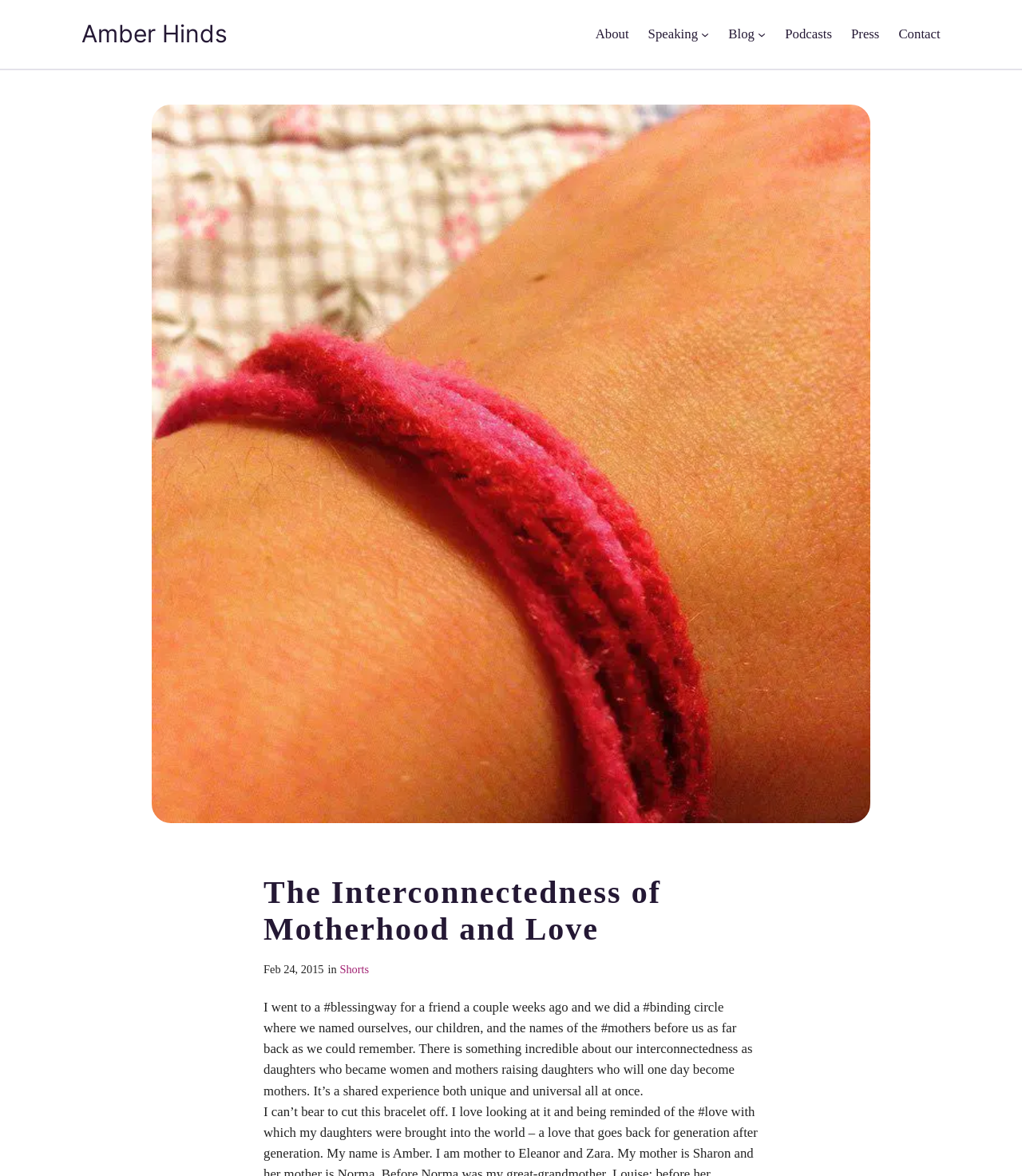What is the image on the webpage about?
Please answer the question with as much detail as possible using the screenshot.

The image on the webpage does not have a clear description or caption, so it is difficult to determine what it is about. However, based on the context of the blog post, it may be related to motherhood or family.